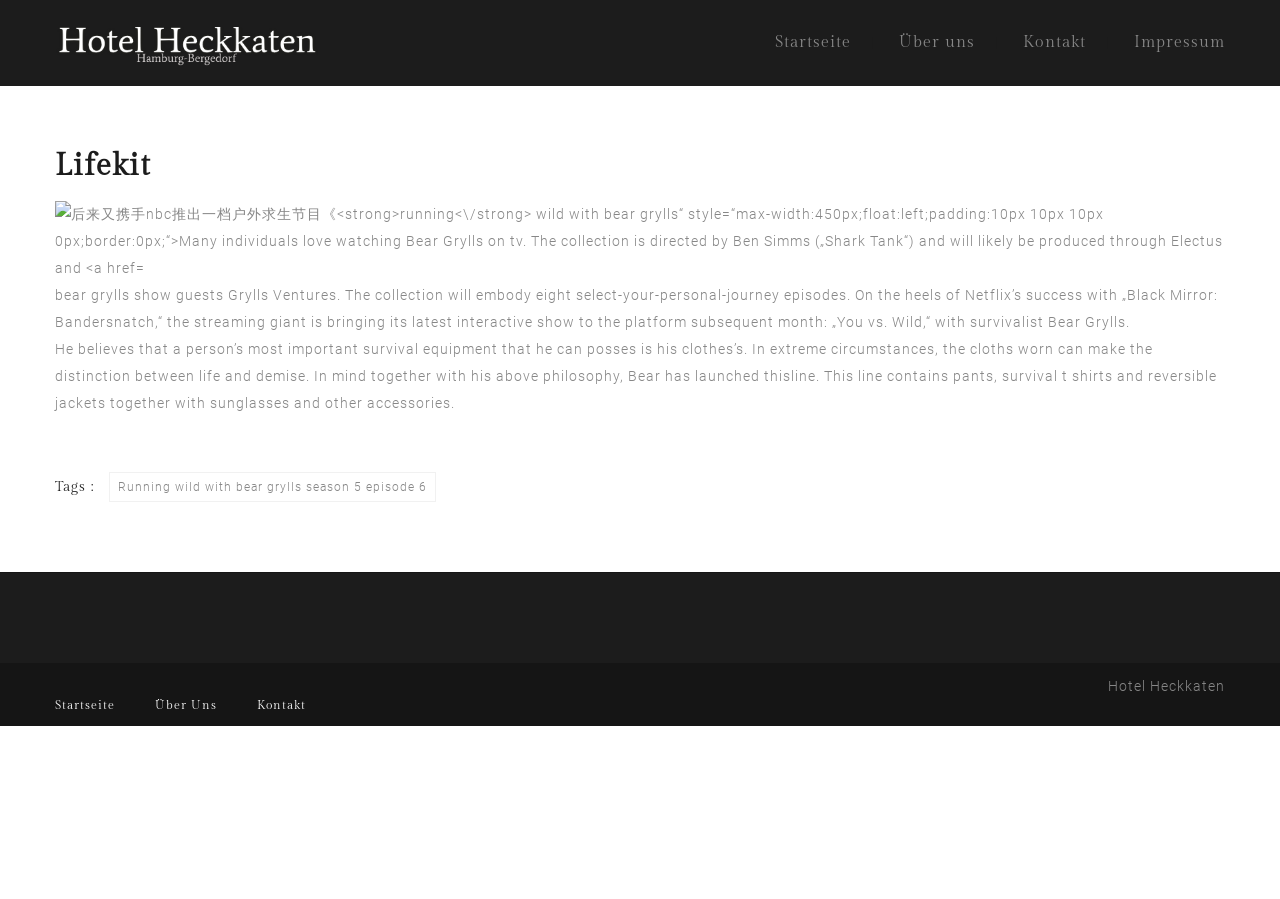Please identify the bounding box coordinates of the region to click in order to complete the given instruction: "Click on Running wild with bear grylls season 5 episode 6". The coordinates should be four float numbers between 0 and 1, i.e., [left, top, right, bottom].

[0.085, 0.525, 0.341, 0.558]